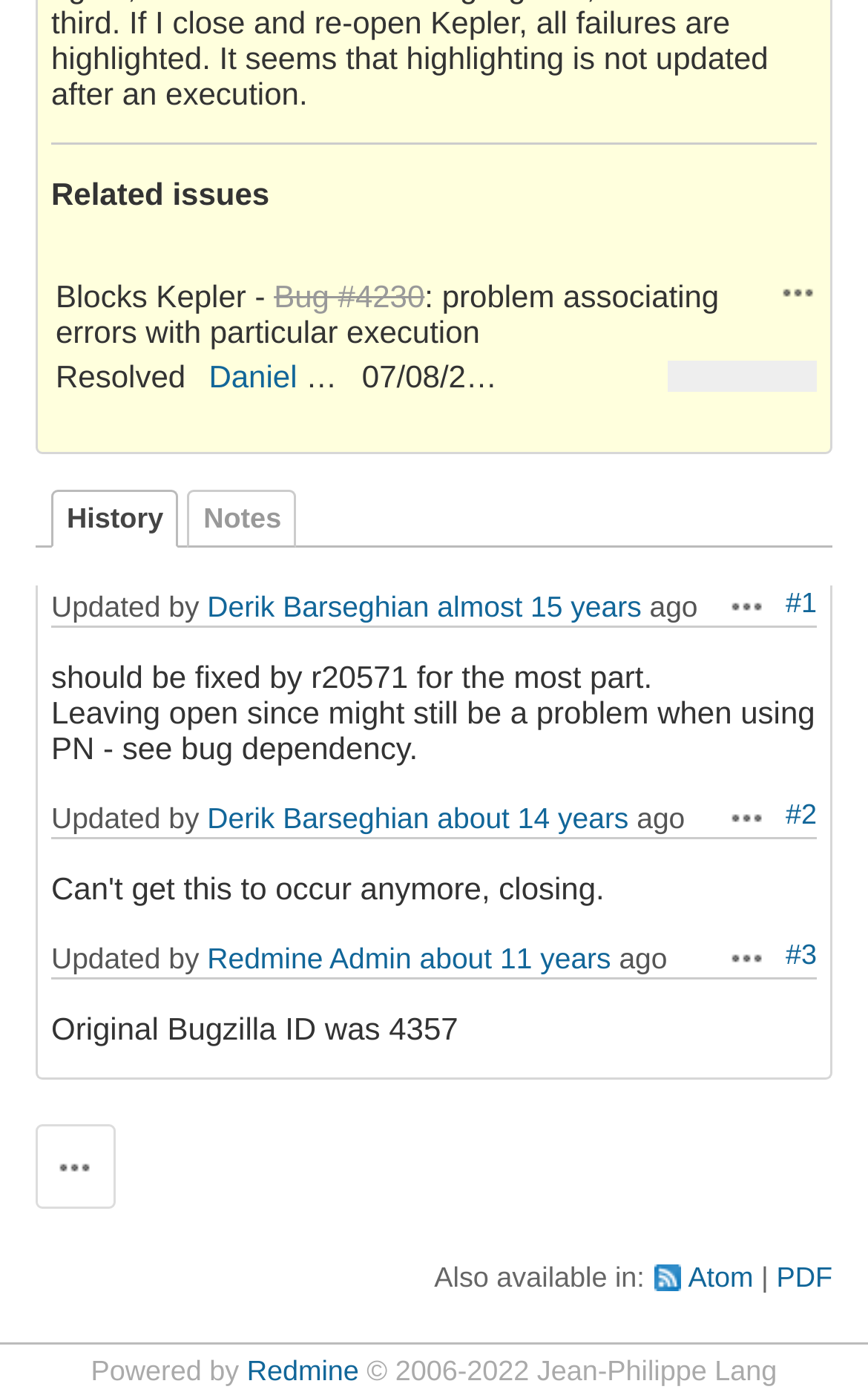Find the bounding box coordinates for the area you need to click to carry out the instruction: "Click on Derik Barseghian". The coordinates should be four float numbers between 0 and 1, indicated as [left, top, right, bottom].

[0.239, 0.422, 0.494, 0.446]